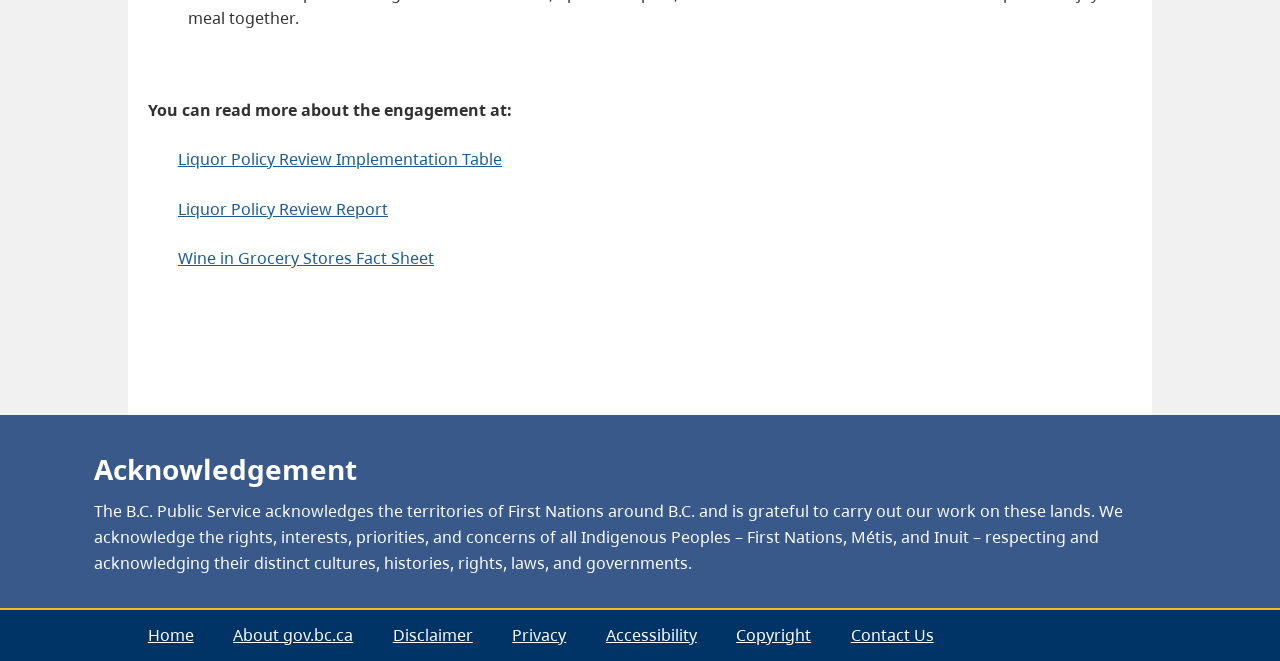Determine the bounding box coordinates for the UI element matching this description: "Liquor Policy Review Report".

[0.139, 0.299, 0.303, 0.332]